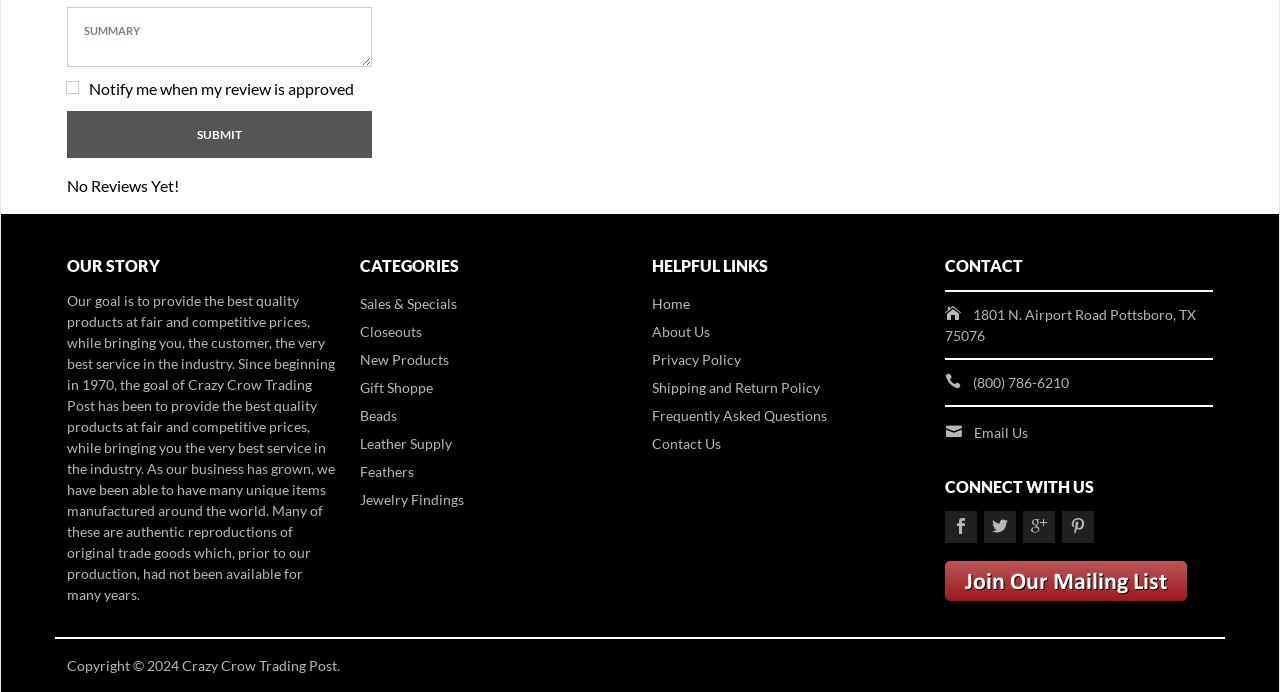What is the address of Crazy Crow Trading Post?
Look at the screenshot and respond with a single word or phrase.

1801 N. Airport Road Pottsboro, TX 75076